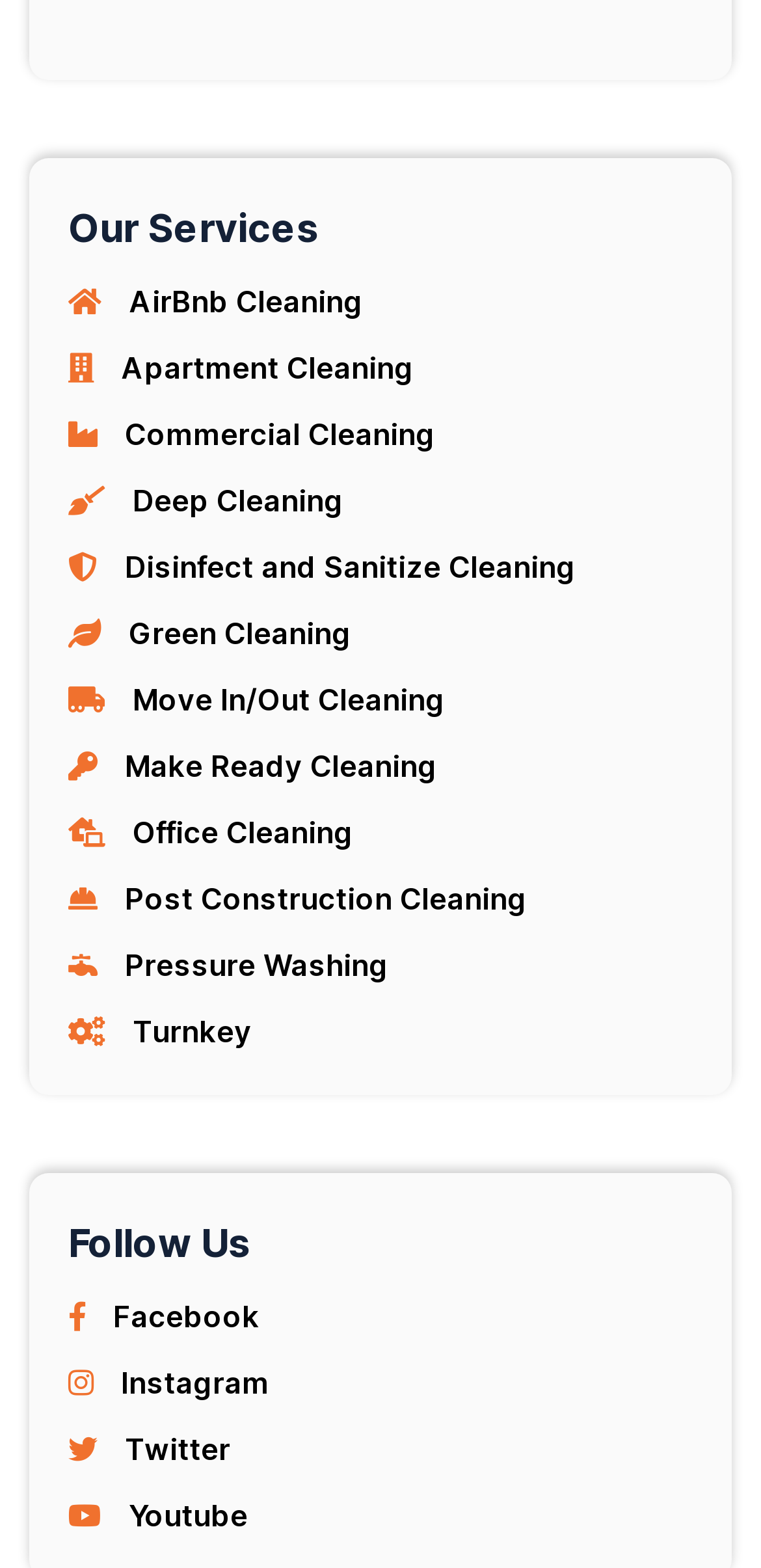Provide the bounding box coordinates, formatted as (top-left x, top-left y, bottom-right x, bottom-right y), with all values being floating point numbers between 0 and 1. Identify the bounding box of the UI element that matches the description: AirBnb Cleaning

[0.09, 0.18, 0.477, 0.204]